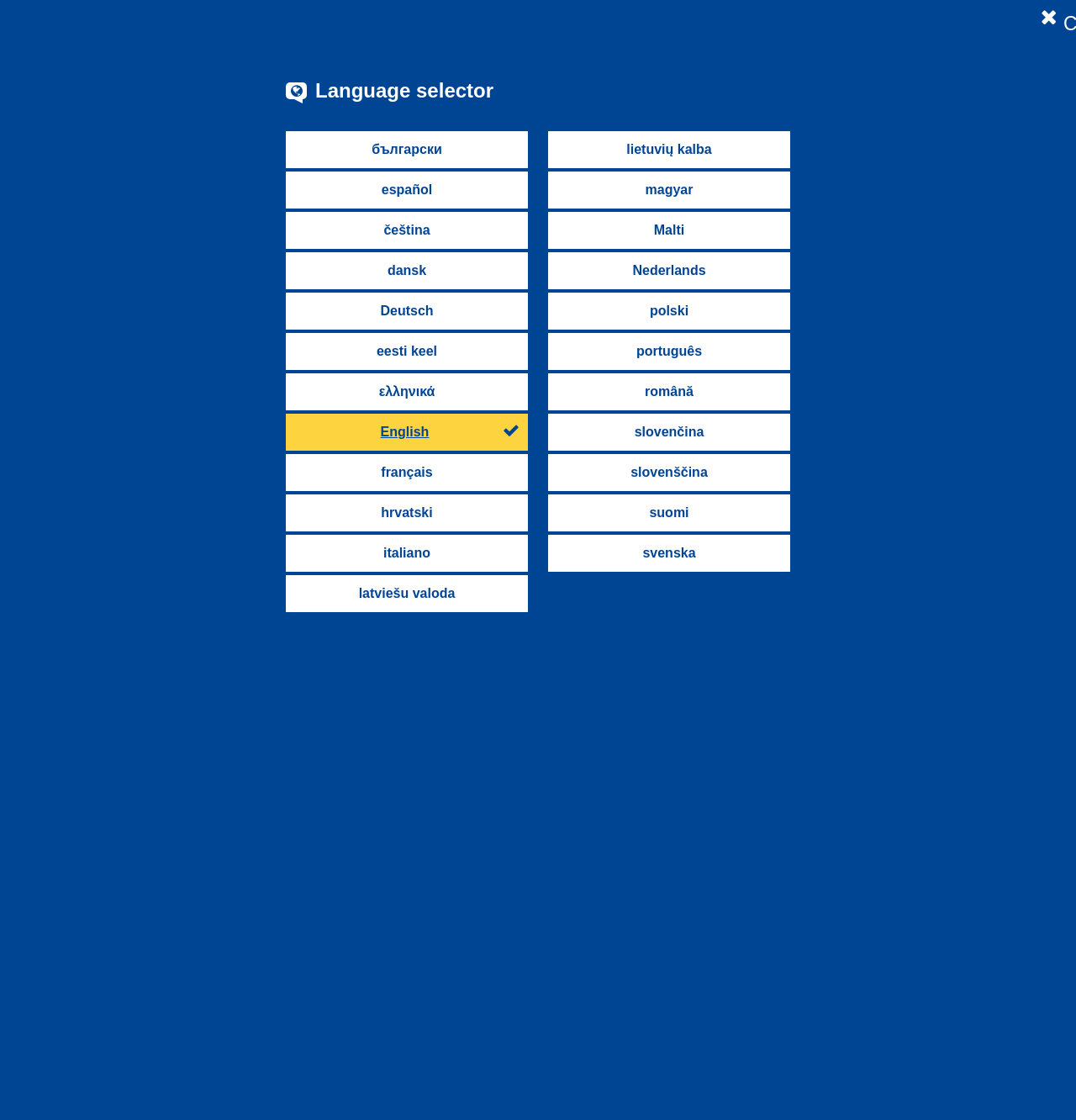What is the purpose of the 'Search' textbox?
Please utilize the information in the image to give a detailed response to the question.

The 'Search' textbox is provided to allow users to search the European e-Justice Portal for specific information or content related to compensation schemes and victims of crime.